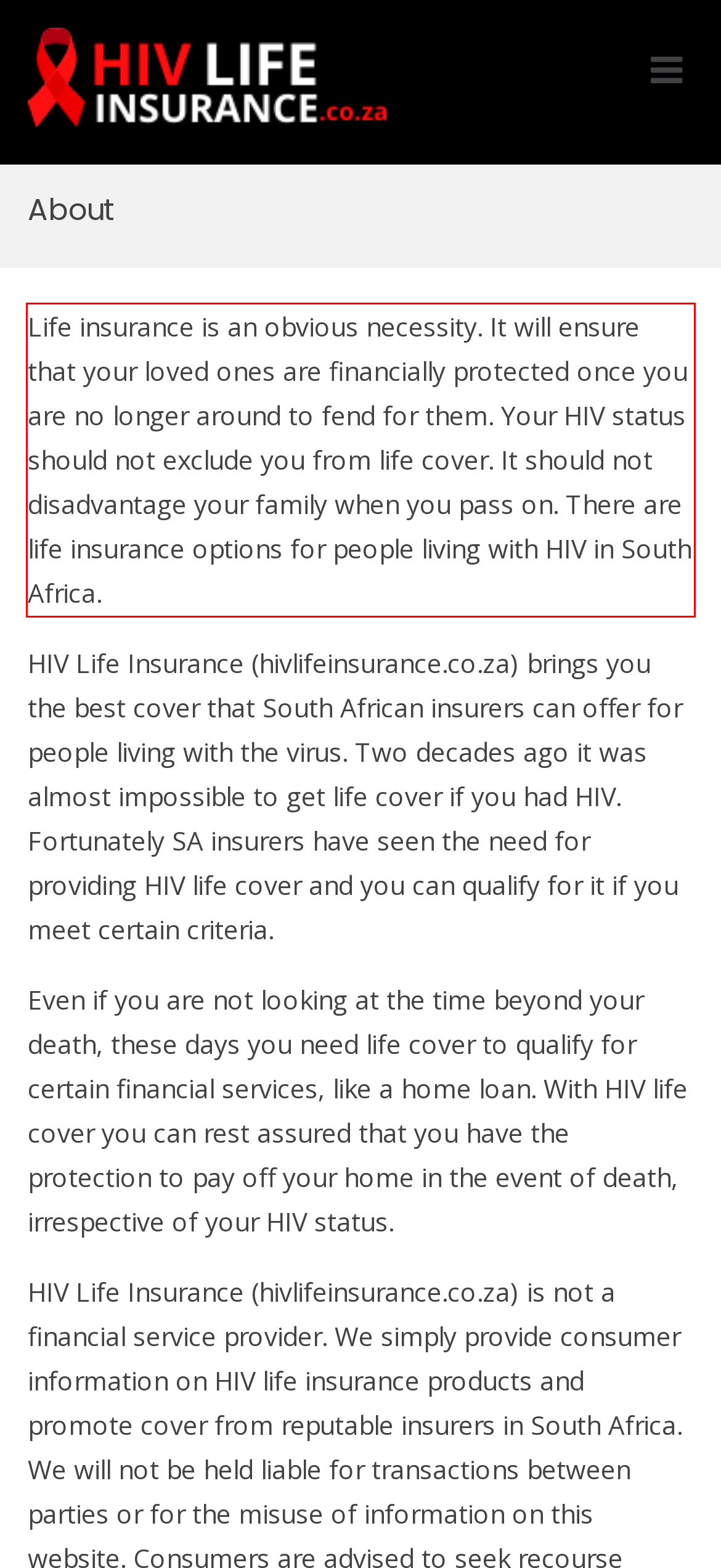Given a screenshot of a webpage with a red bounding box, extract the text content from the UI element inside the red bounding box.

Life insurance is an obvious necessity. It will ensure that your loved ones are financially protected once you are no longer around to fend for them. Your HIV status should not exclude you from life cover. It should not disadvantage your family when you pass on. There are life insurance options for people living with HIV in South Africa.